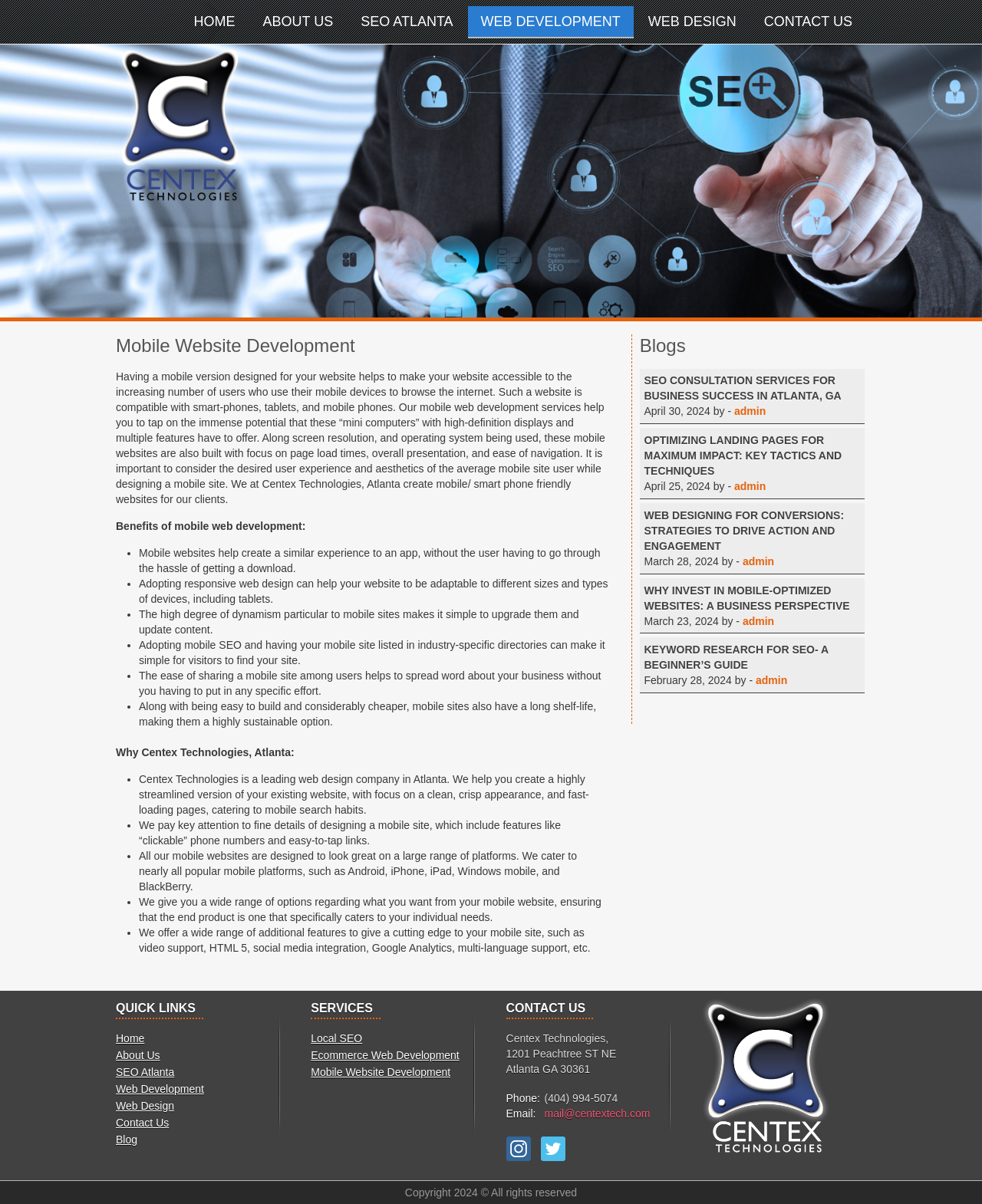Answer the question with a brief word or phrase:
What is the topic of the first blog post?

SEO CONSULTATION SERVICES